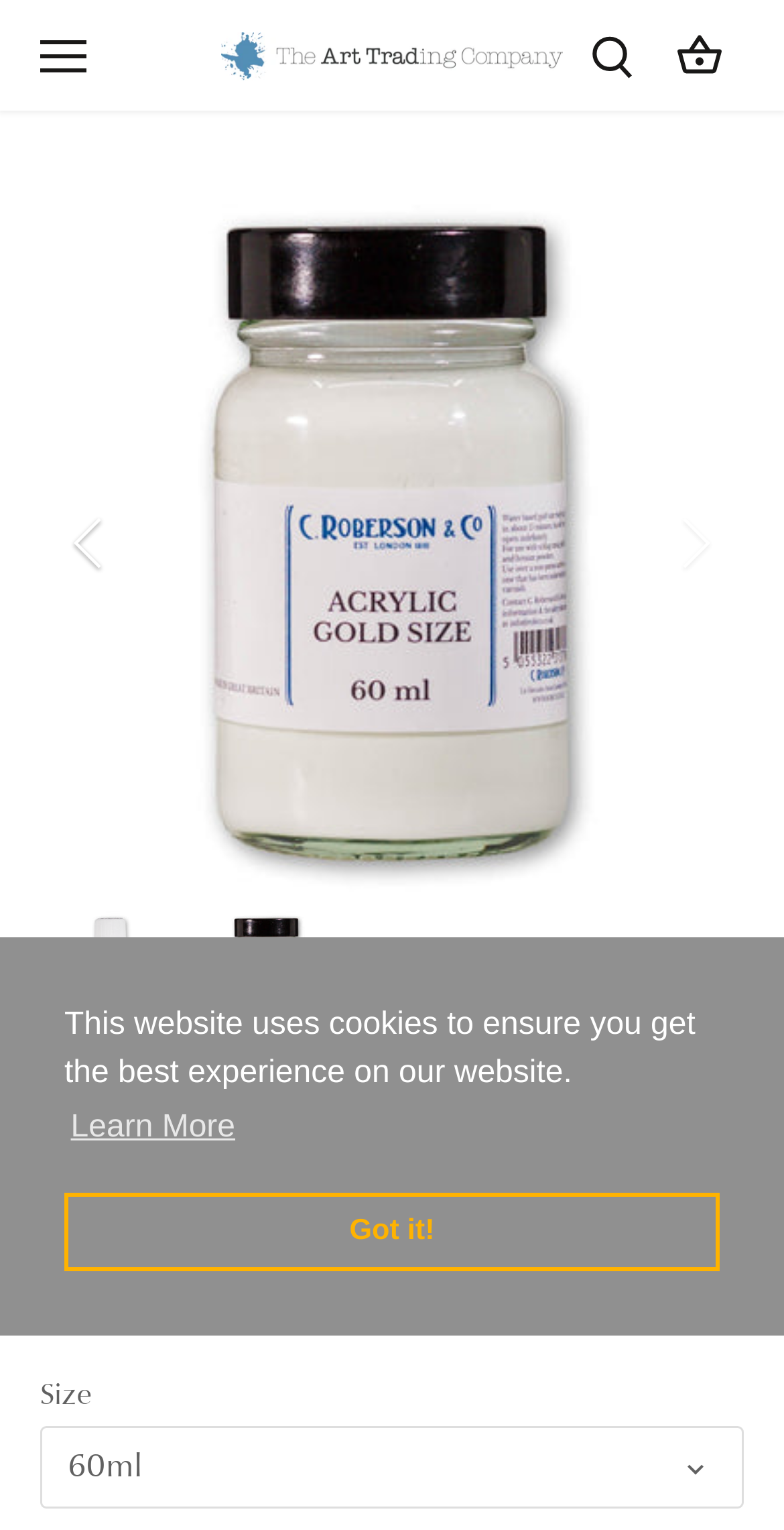Predict the bounding box coordinates for the UI element described as: "aria-label="Search"". The coordinates should be four float numbers between 0 and 1, presented as [left, top, right, bottom].

[0.723, 0.0, 0.836, 0.072]